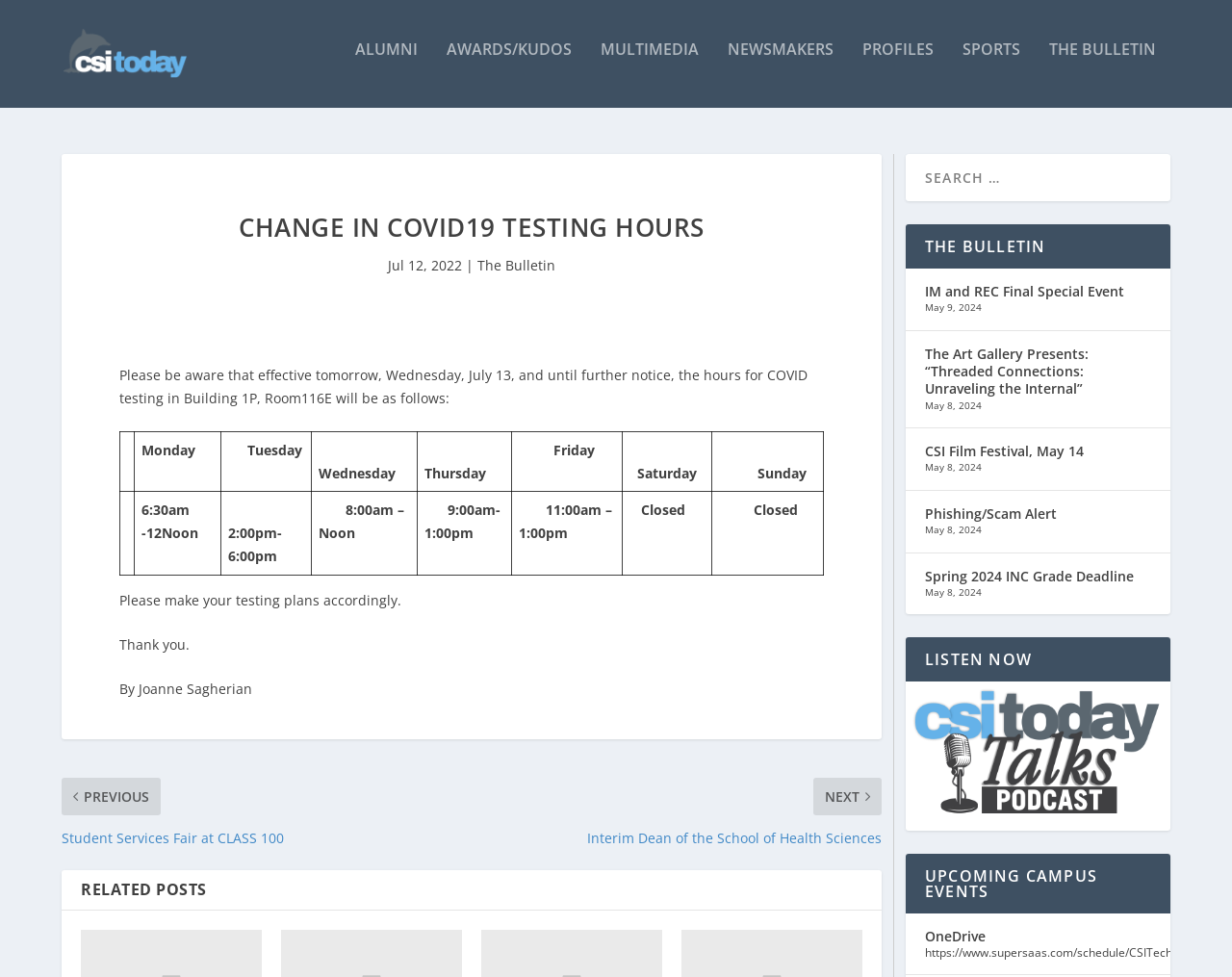Generate the main heading text from the webpage.

CHANGE IN COVID19 TESTING HOURS